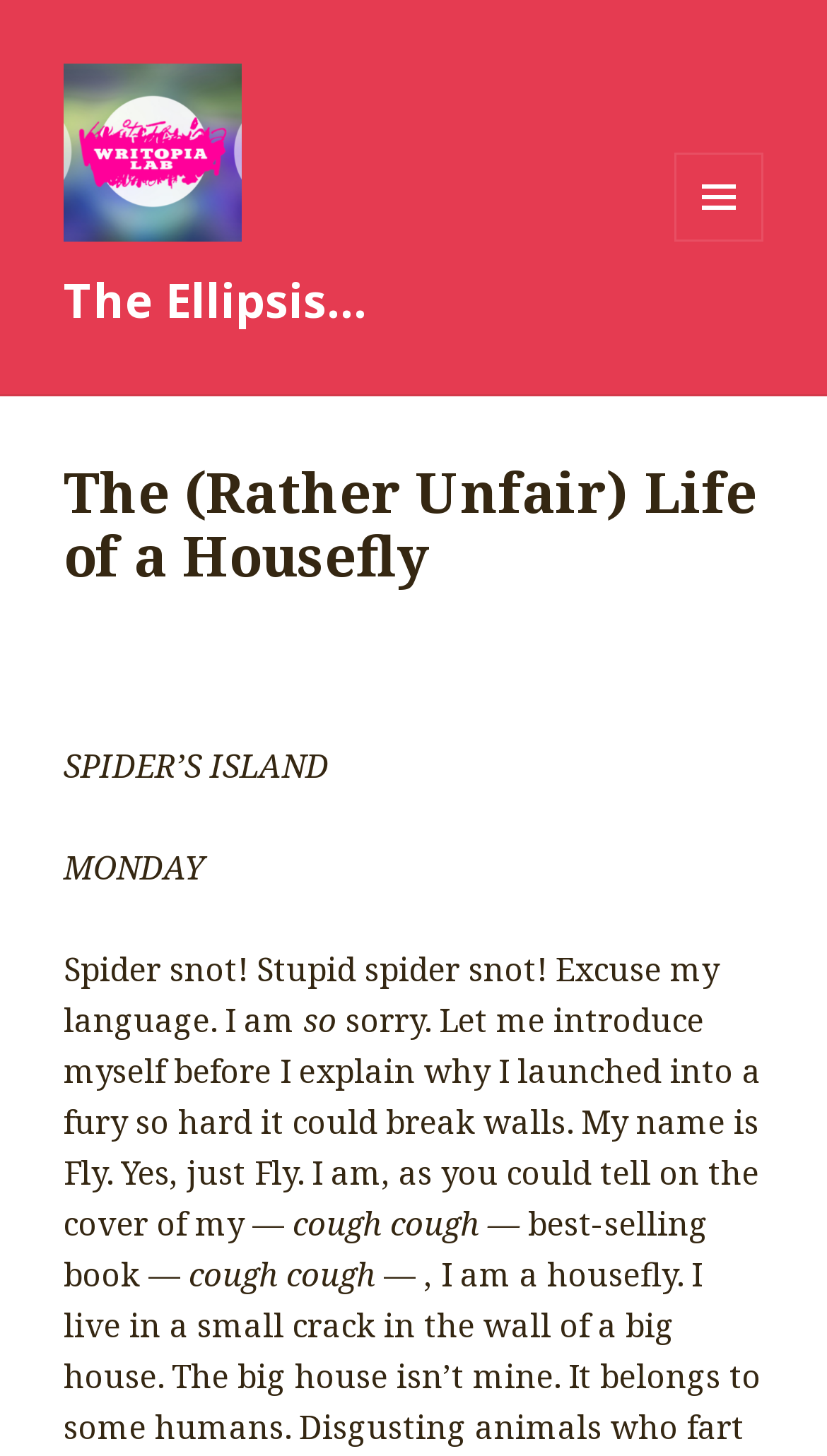Reply to the question with a brief word or phrase: What is the name of the author introduced in the text?

Fly